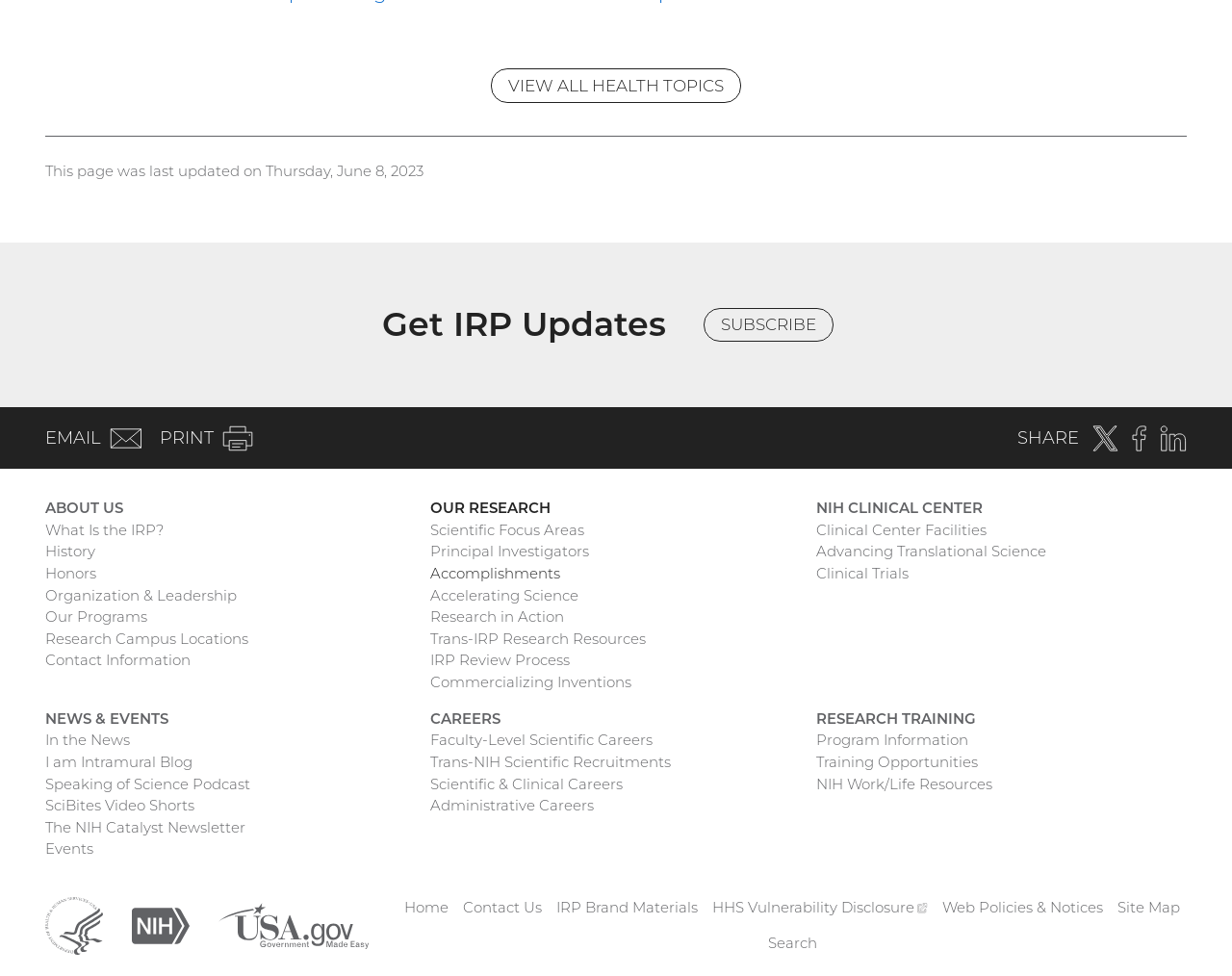Use a single word or phrase to answer the question:
How many social media links are available on this webpage?

3